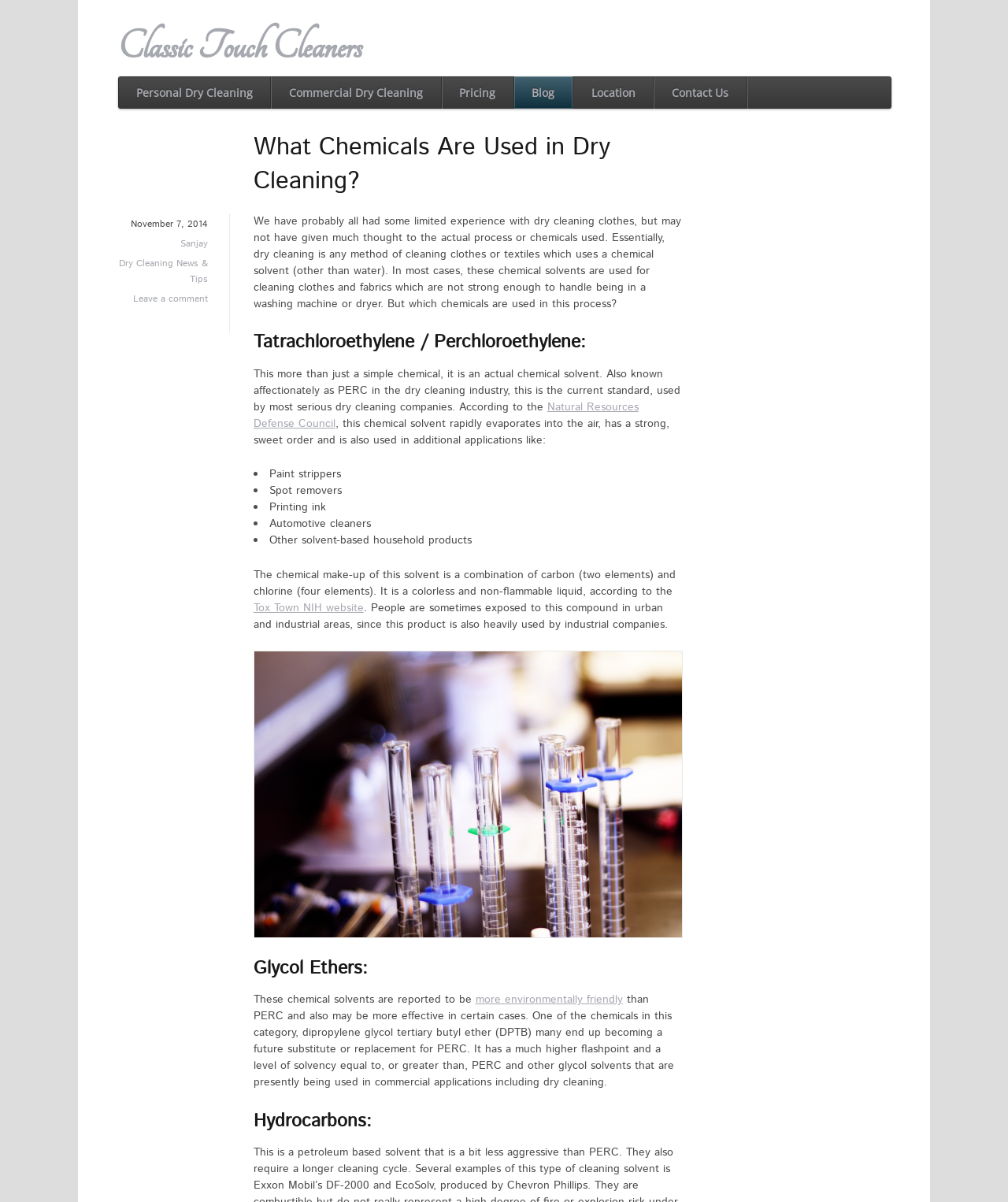Explain in detail what you observe on this webpage.

The webpage is about dry cleaning, specifically discussing the chemicals used in the process. At the top, there is a header section with a company name, "Classic Touch Cleaners", and a navigation menu with links to "Personal Dry Cleaning", "Commercial Dry Cleaning", "Pricing", "Blog", "Location", and "Contact Us". 

Below the header section, there is a main content area with a heading "What Chemicals Are Used in Dry Cleaning?" followed by a brief introduction to dry cleaning, explaining that it is a method of cleaning fabrics using a chemical solvent other than water. 

The main content is divided into sections, each discussing a specific type of chemical solvent used in dry cleaning. The first section is about Tetrachloroethylene/Perchloroethylene, also known as PERC, which is the current standard used by most dry cleaning companies. This section includes a link to the Natural Resources Defense Council and lists some additional applications of PERC, such as paint strippers, spot removers, printing ink, and automotive cleaners.

The next section discusses Glycol Ethers, which are reported to be more environmentally friendly than PERC and may be more effective in certain cases. The final section is about Hydrocarbons. Throughout the content area, there are links to external sources, such as the Tox Town NIH website, and an image of a "Chemistry Set" is displayed.